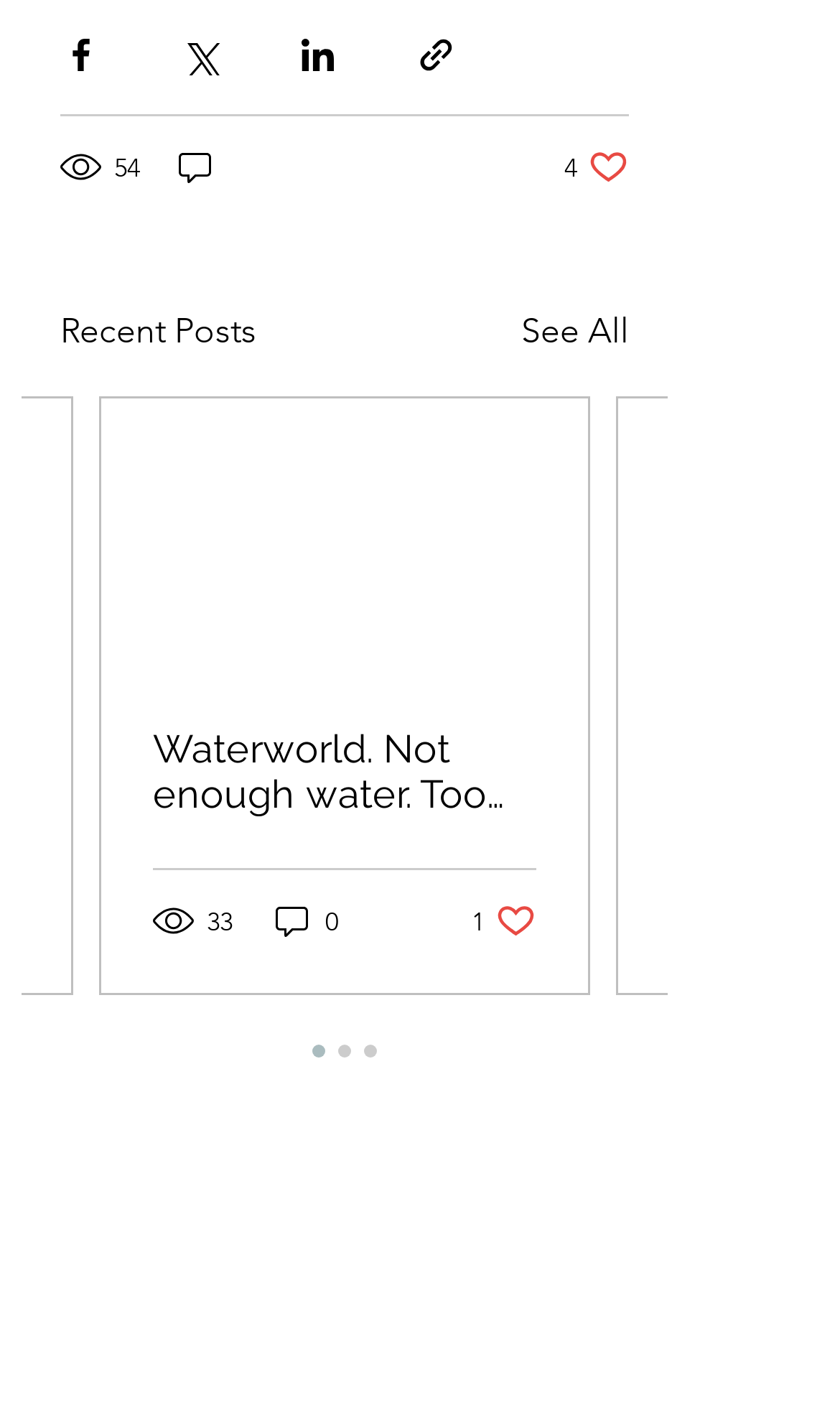Locate the bounding box coordinates of the clickable part needed for the task: "Like the post".

[0.672, 0.103, 0.749, 0.132]